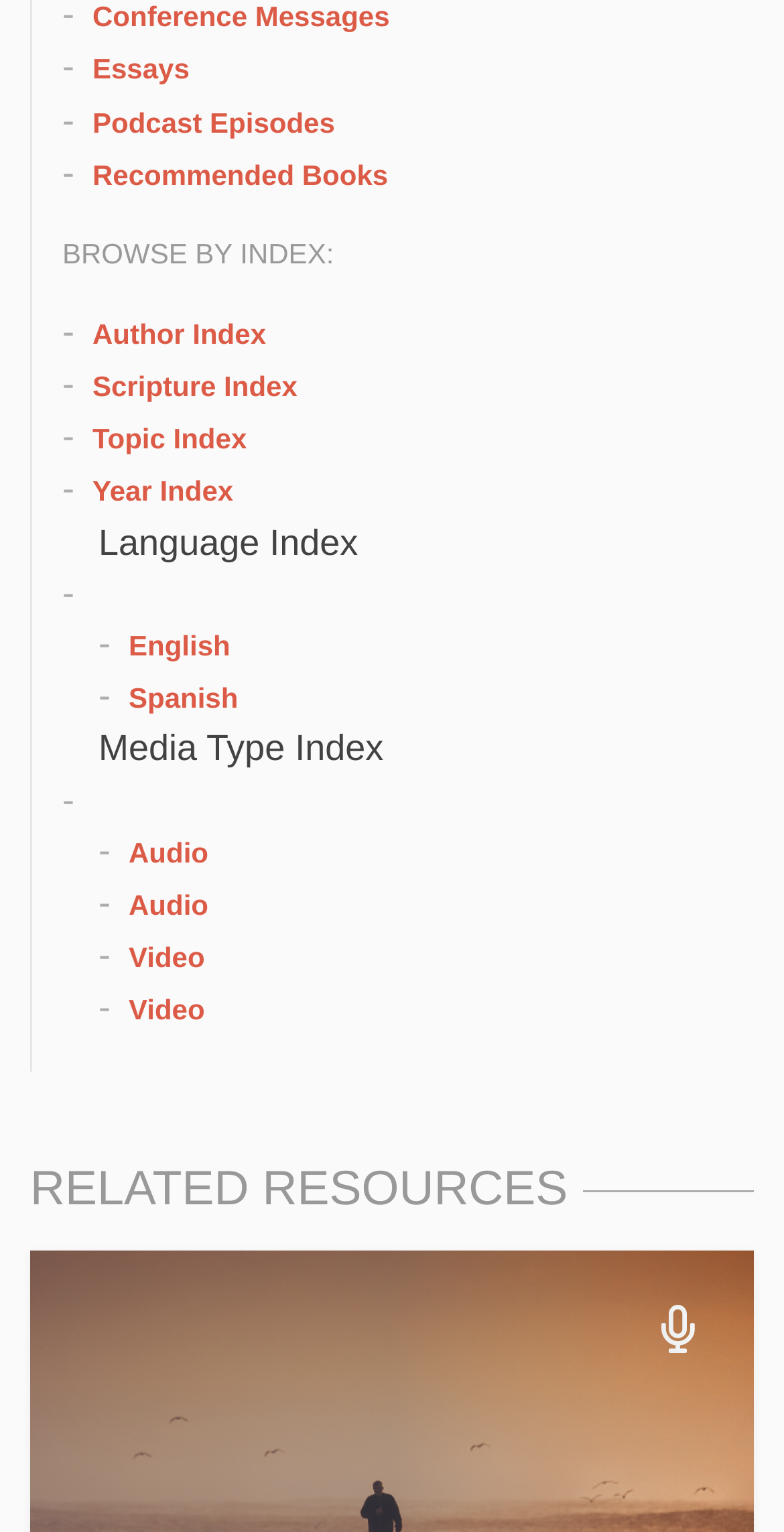Identify the bounding box coordinates of the area that should be clicked in order to complete the given instruction: "Explore recommended books". The bounding box coordinates should be four float numbers between 0 and 1, i.e., [left, top, right, bottom].

[0.118, 0.098, 0.495, 0.131]